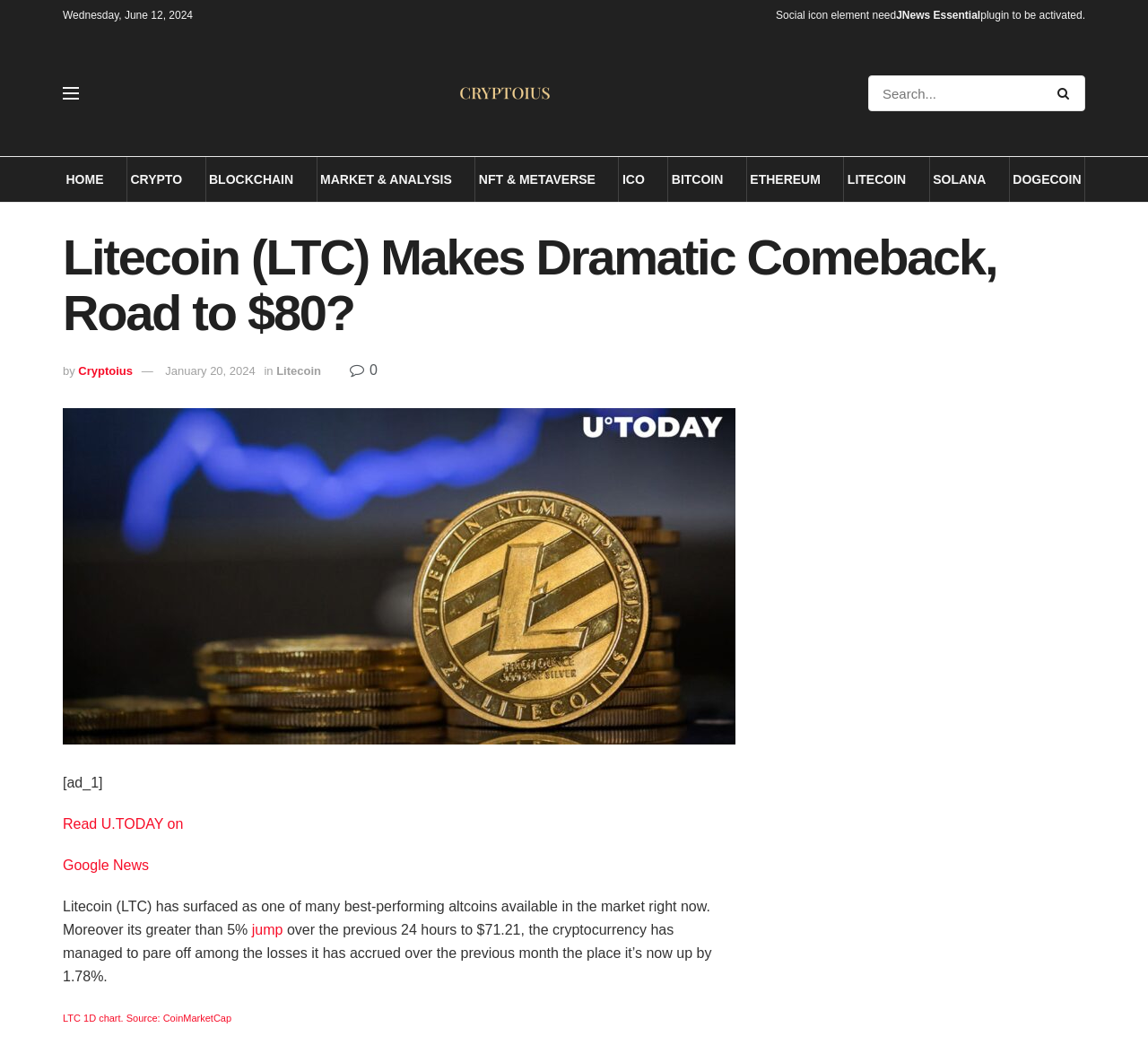Given the description Litecoin, predict the bounding box coordinates of the UI element. Ensure the coordinates are in the format (top-left x, top-left y, bottom-right x, bottom-right y) and all values are between 0 and 1.

[0.241, 0.348, 0.28, 0.361]